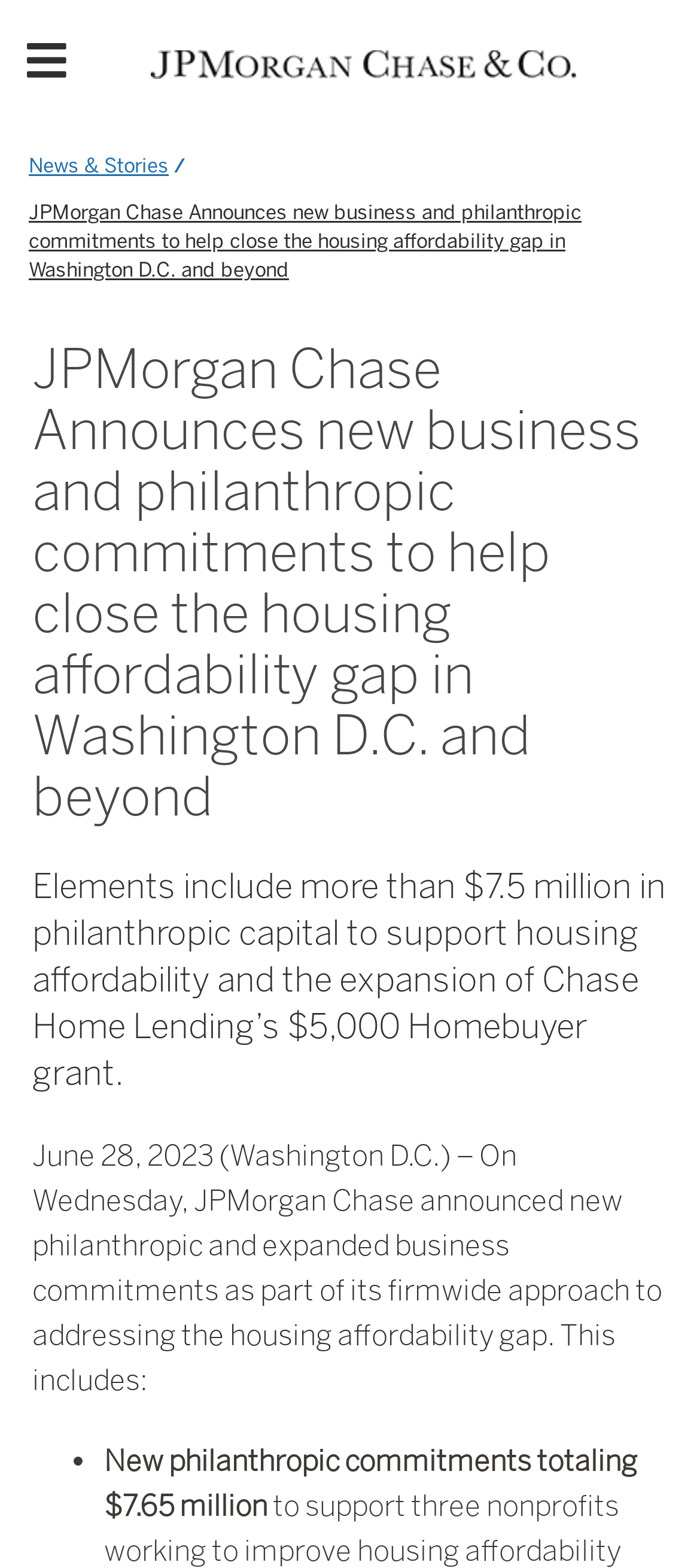What is the company announcing new commitments?
Please provide a full and detailed response to the question.

By looking at the logo and the navigation section, I can see that the company is JPMorgan Chase. The logo is described as 'JPMorgan Chase & Co logo' and the navigation section has a link to 'JPMorgan Chase & Co'.